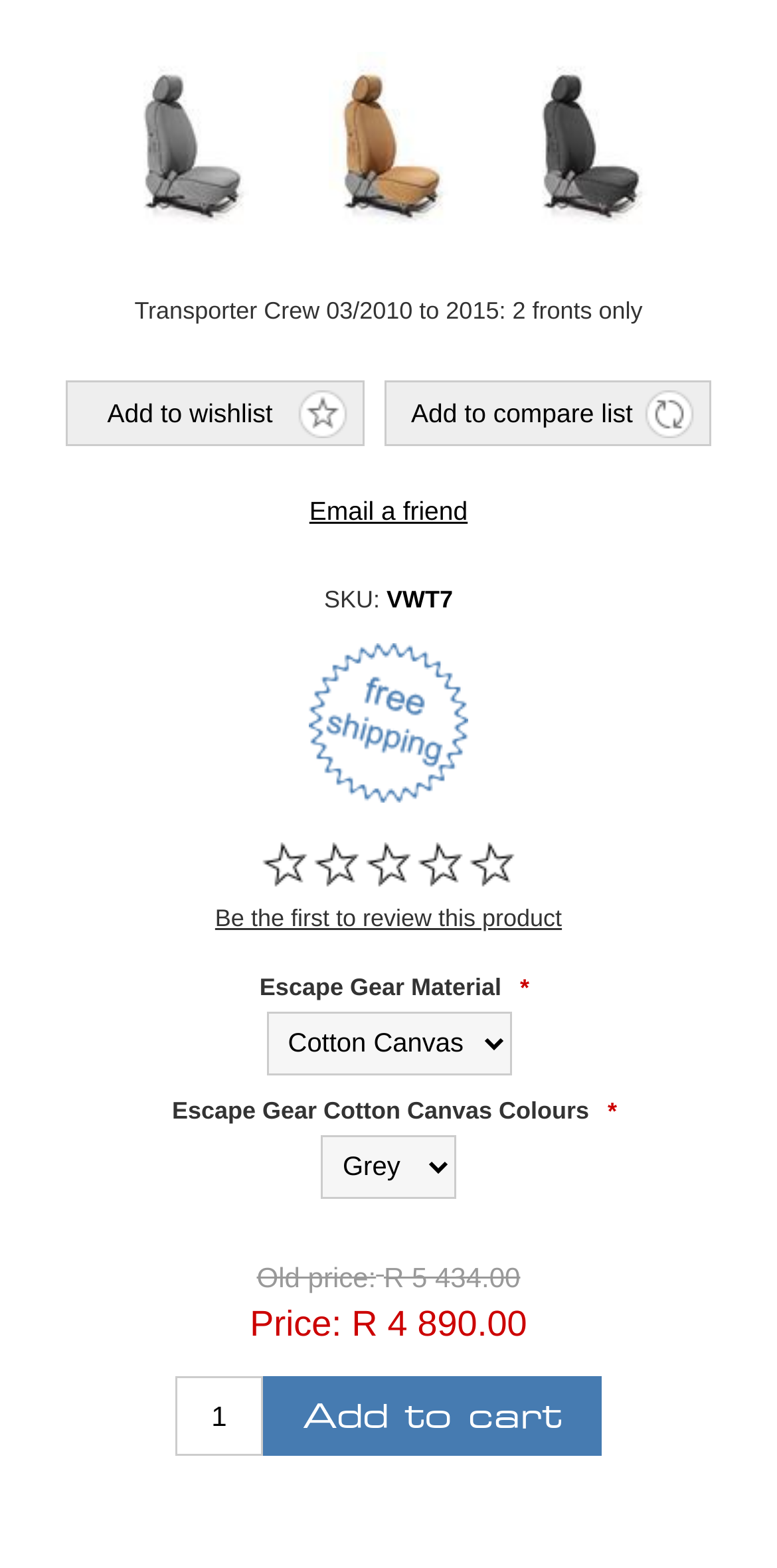Determine the bounding box coordinates of the target area to click to execute the following instruction: "Add to wishlist."

[0.086, 0.243, 0.47, 0.285]